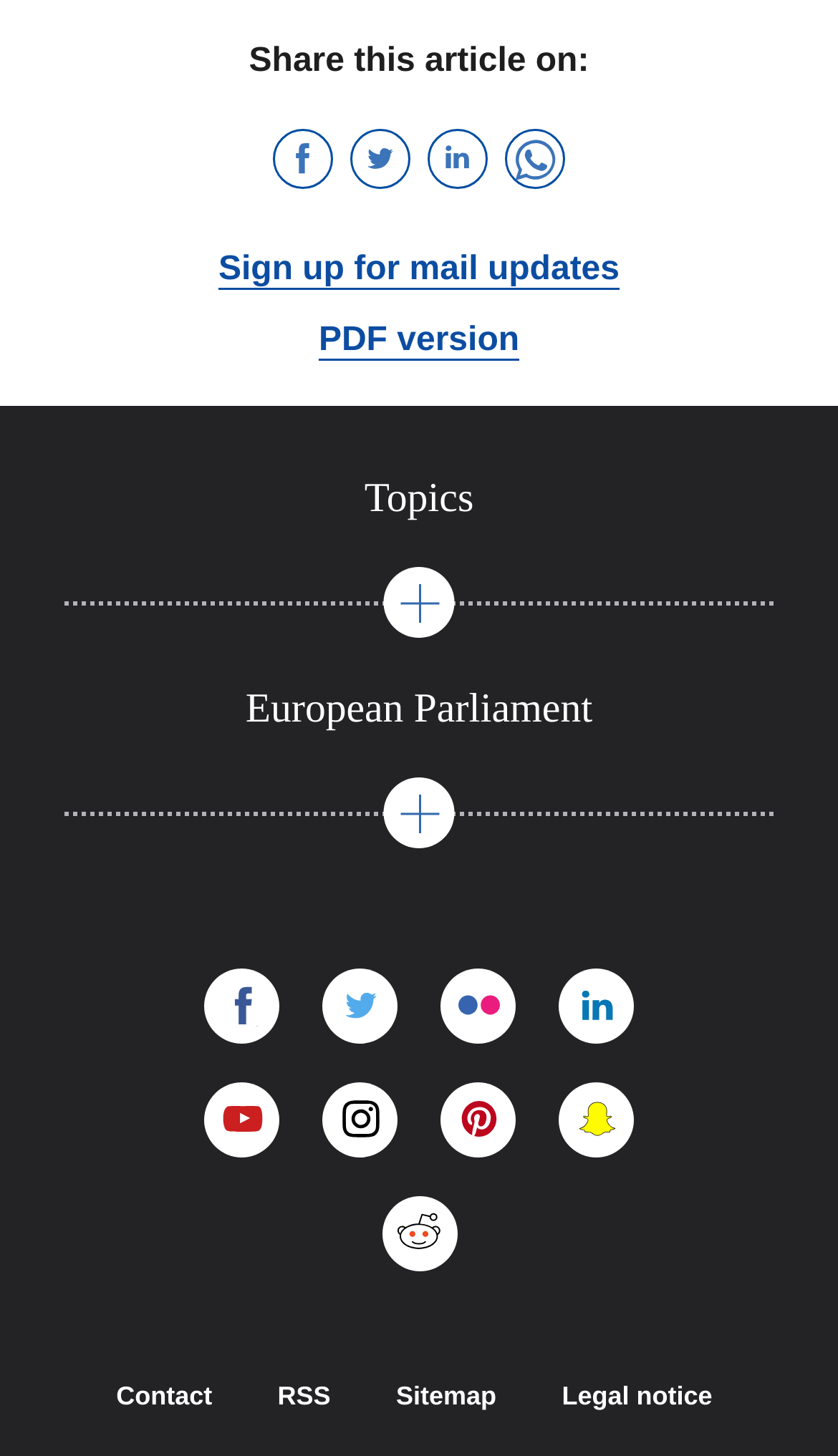What is the purpose of the 'Information links' section?
Please respond to the question with as much detail as possible.

The 'Information links' section provides additional resources and links to other relevant information, such as contact details, RSS feeds, sitemap, and legal notices. These links are useful for users who want to access more information about the European Parliament or its services.